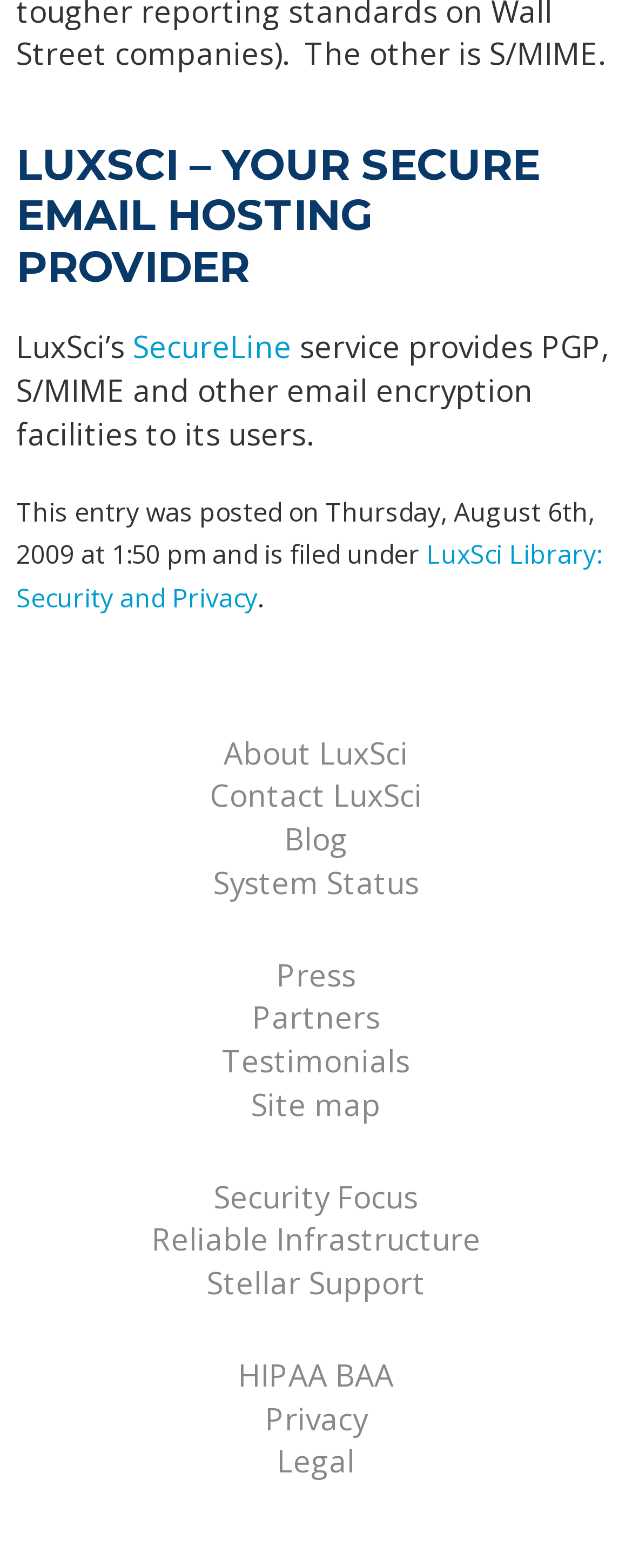What is the service provided by LuxSci?
Refer to the image and provide a one-word or short phrase answer.

Email encryption facilities